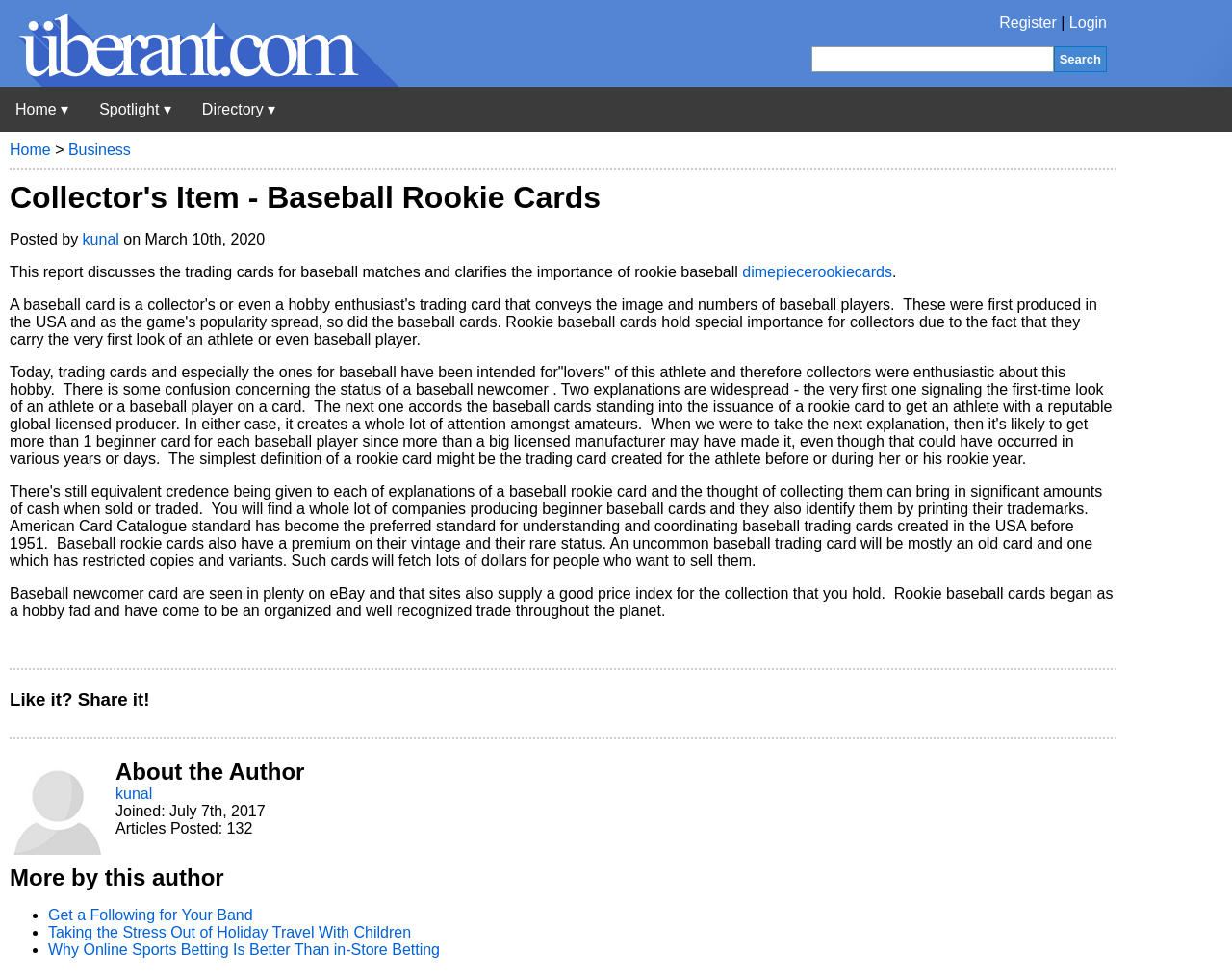What is the topic of the article?
Please use the image to deliver a detailed and complete answer.

The topic of the article can be determined by reading the heading 'Collector's Item - Baseball Rookie Cards' which is located at the top of the webpage, indicating that the article is about baseball rookie cards.